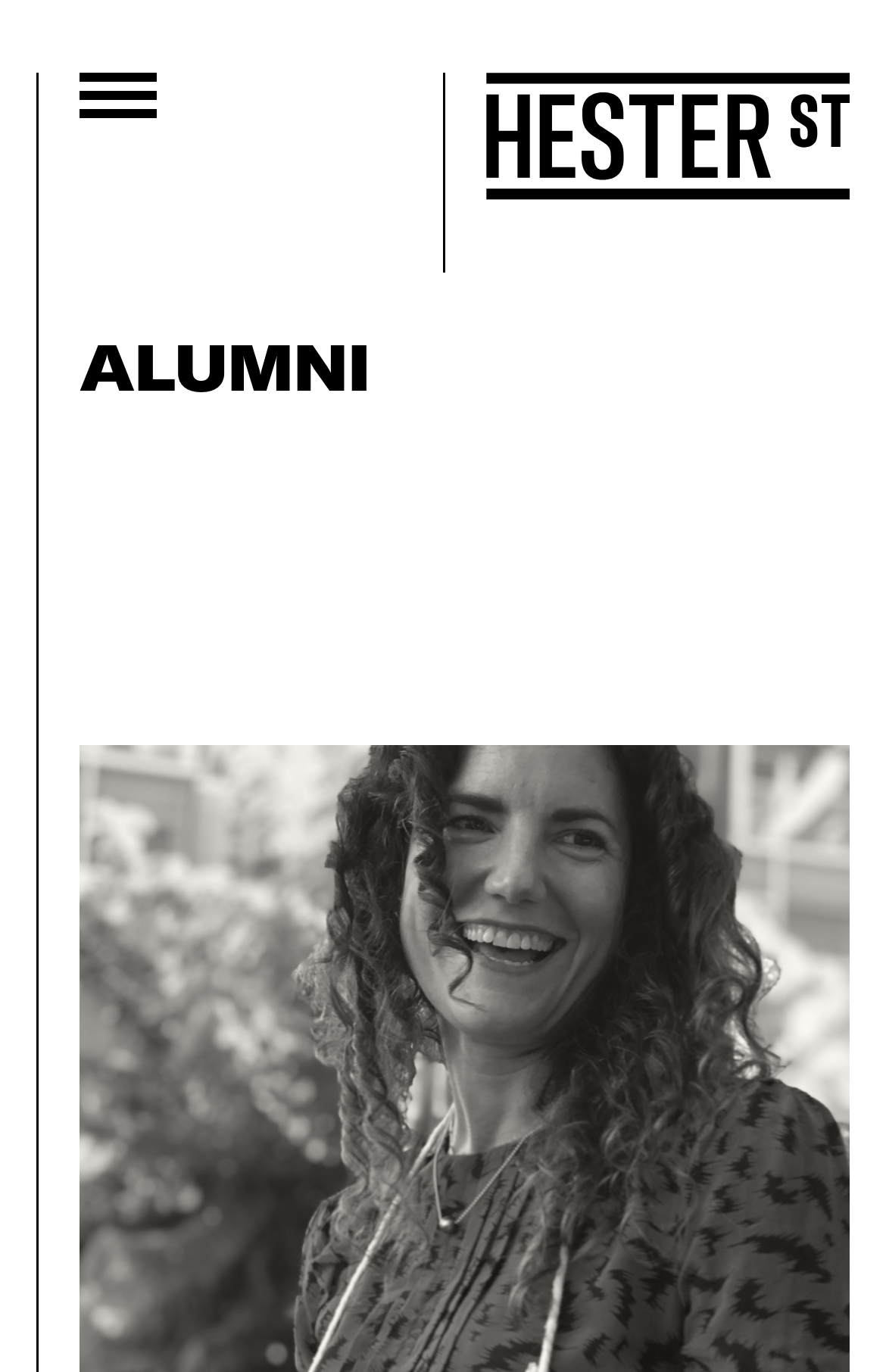Please find the bounding box coordinates of the element that must be clicked to perform the given instruction: "view projects". The coordinates should be four float numbers from 0 to 1, i.e., [left, top, right, bottom].

[0.09, 0.336, 0.51, 0.392]